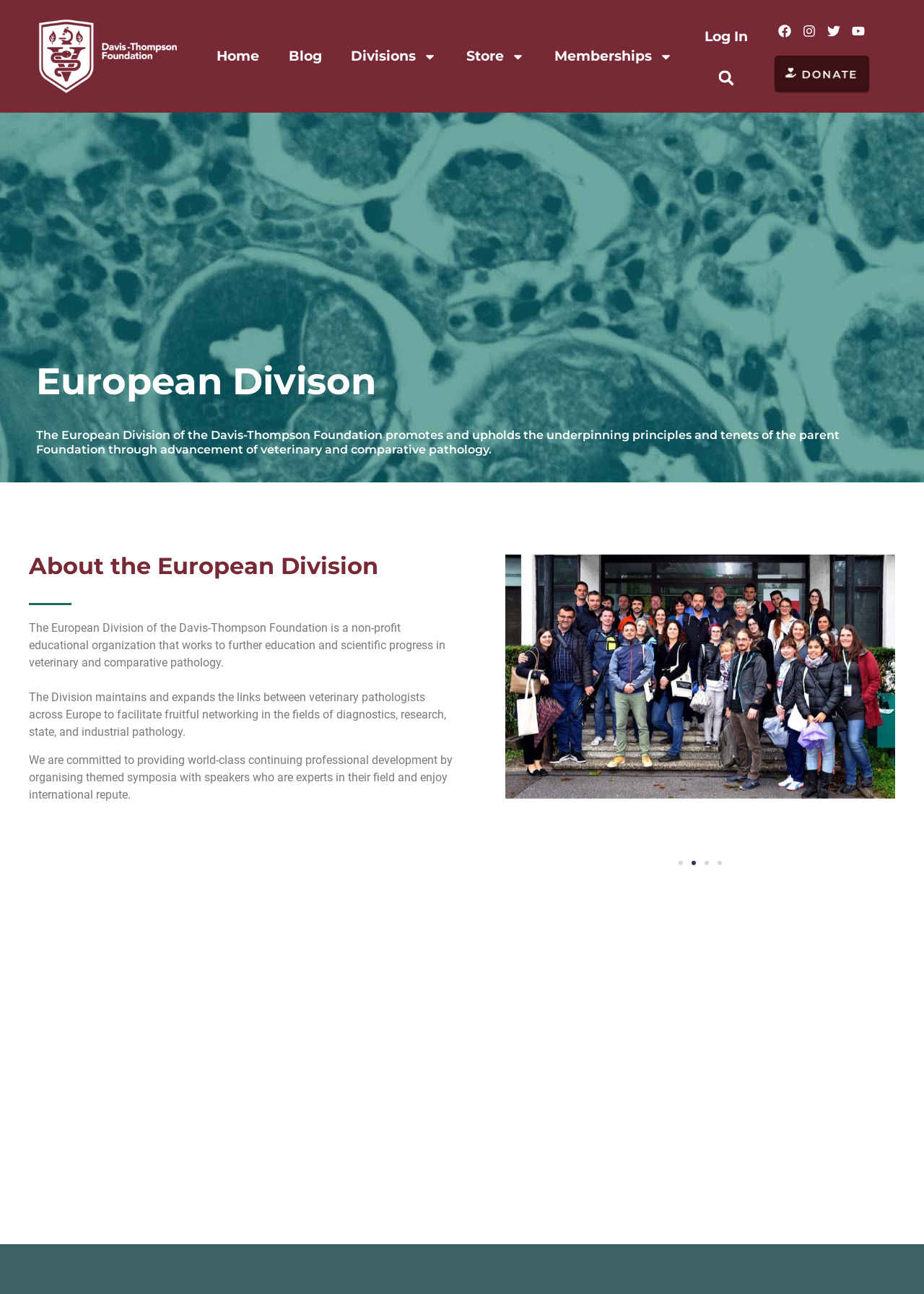Identify the coordinates of the bounding box for the element described below: "Memberships". Return the coordinates as four float numbers between 0 and 1: [left, top, right, bottom].

[0.584, 0.031, 0.744, 0.056]